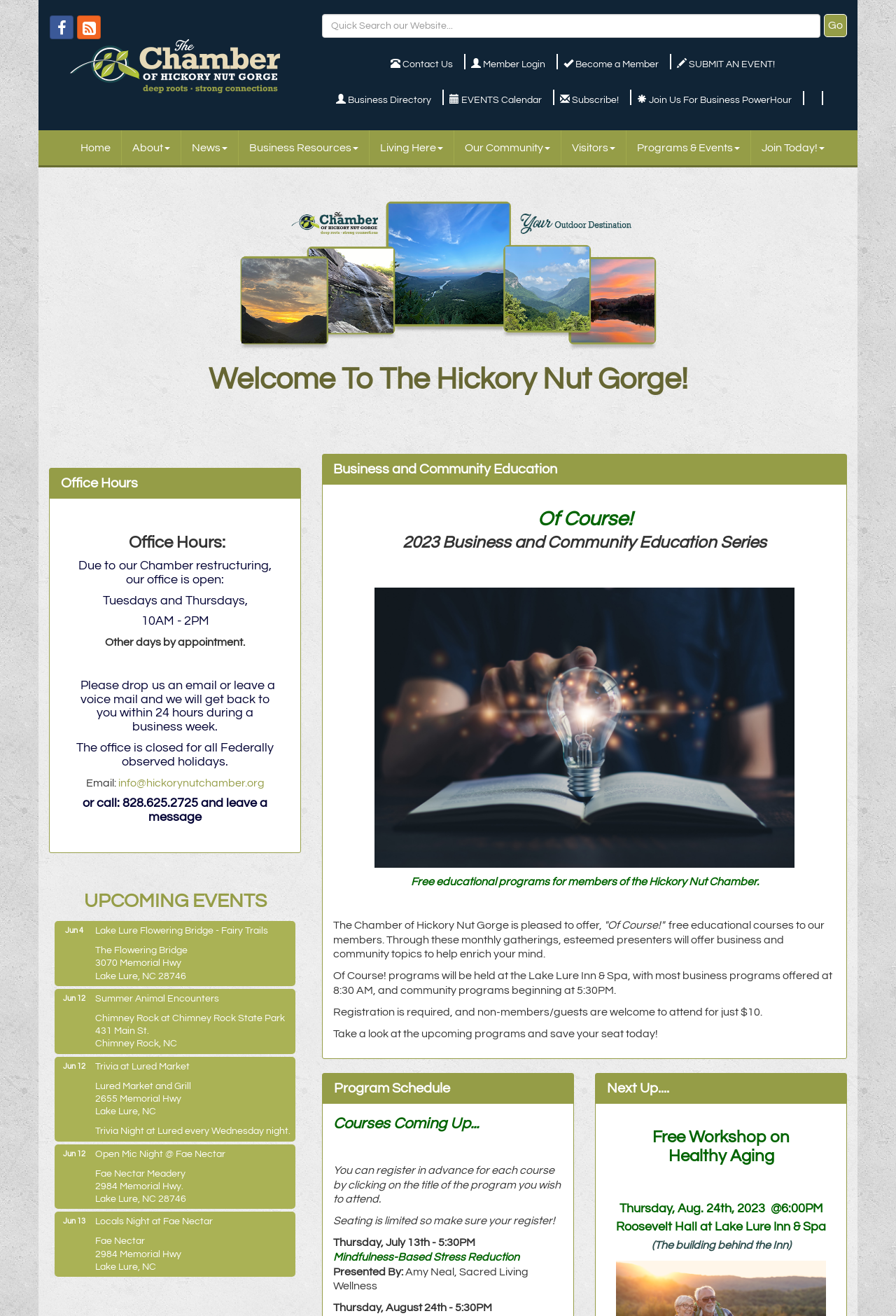Where are the 'Of Course!' programs held?
Your answer should be a single word or phrase derived from the screenshot.

Lake Lure Inn & Spa